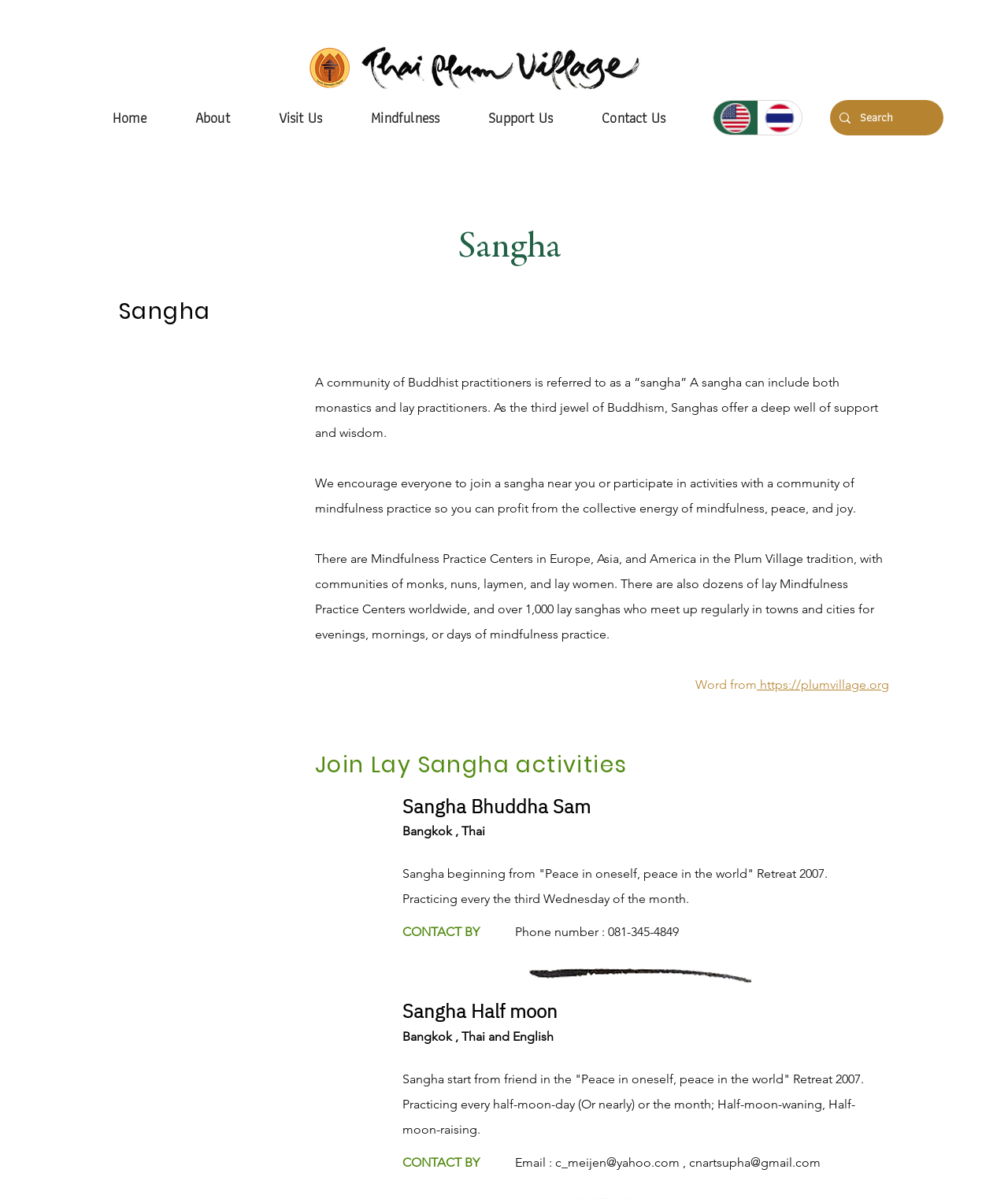Please provide a brief answer to the following inquiry using a single word or phrase:
How many sanghas are mentioned on the webpage?

2